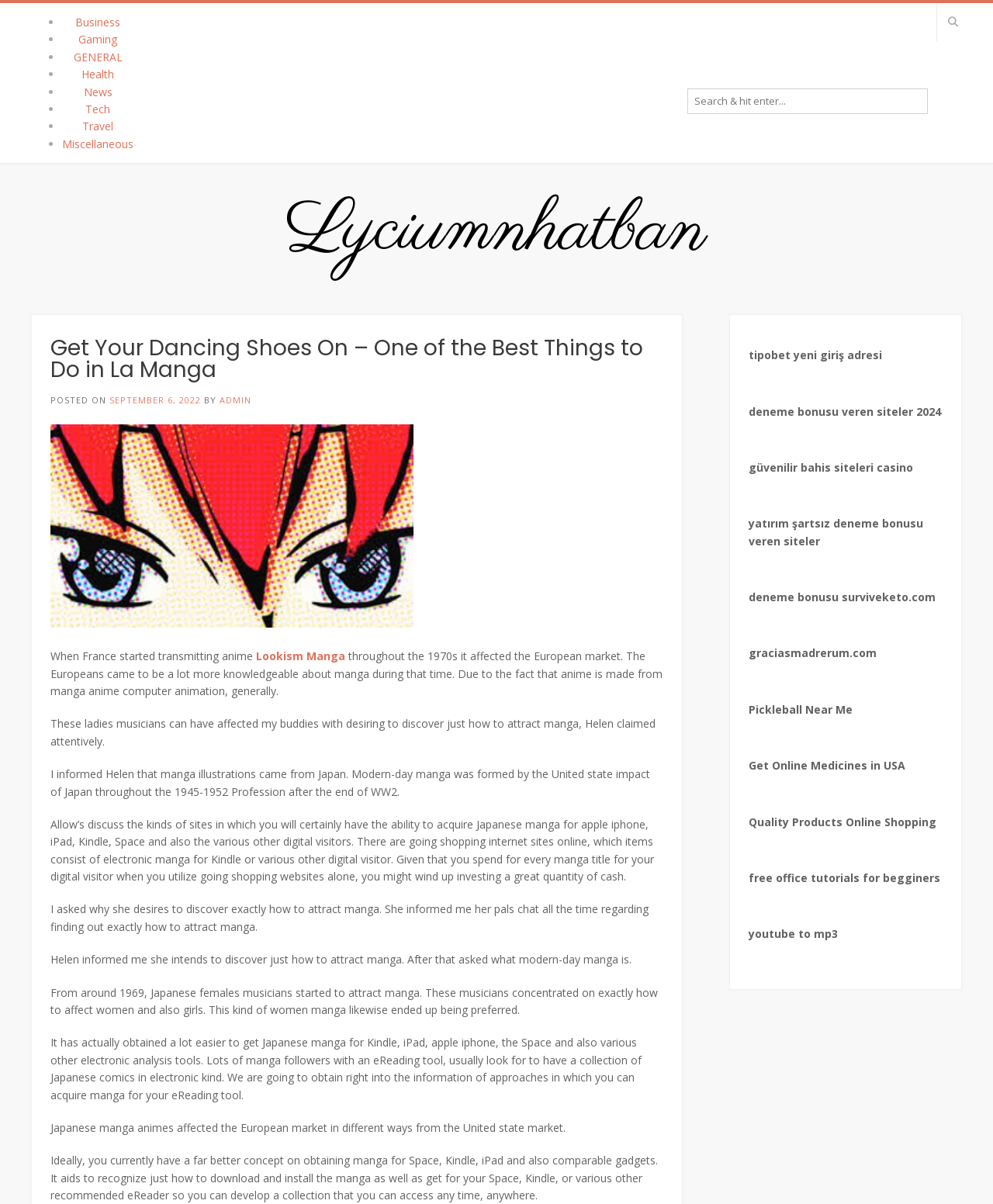Identify the bounding box coordinates for the UI element that matches this description: "youtube to mp3".

[0.754, 0.77, 0.844, 0.782]